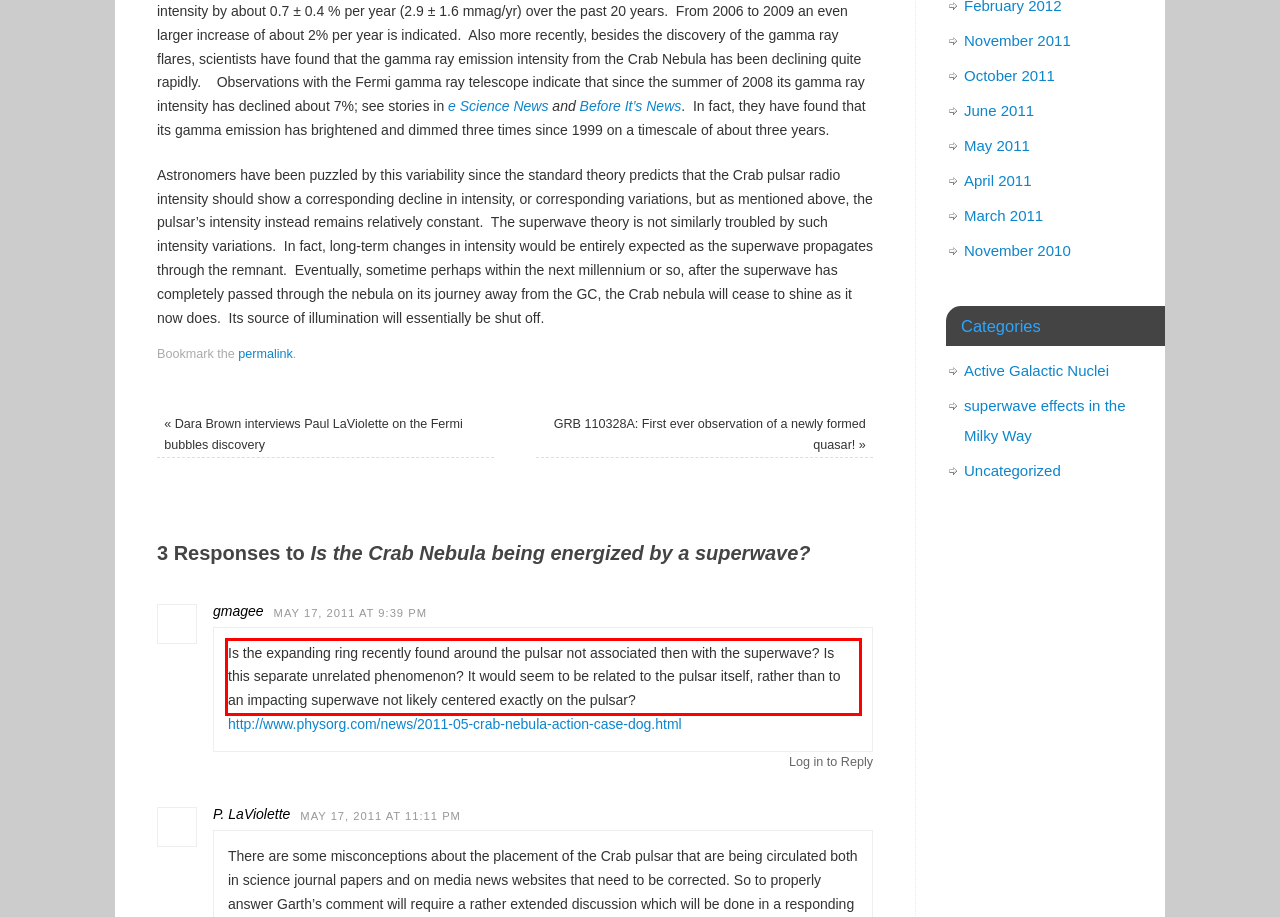Your task is to recognize and extract the text content from the UI element enclosed in the red bounding box on the webpage screenshot.

Is the expanding ring recently found around the pulsar not associated then with the superwave? Is this separate unrelated phenomenon? It would seem to be related to the pulsar itself, rather than to an impacting superwave not likely centered exactly on the pulsar?